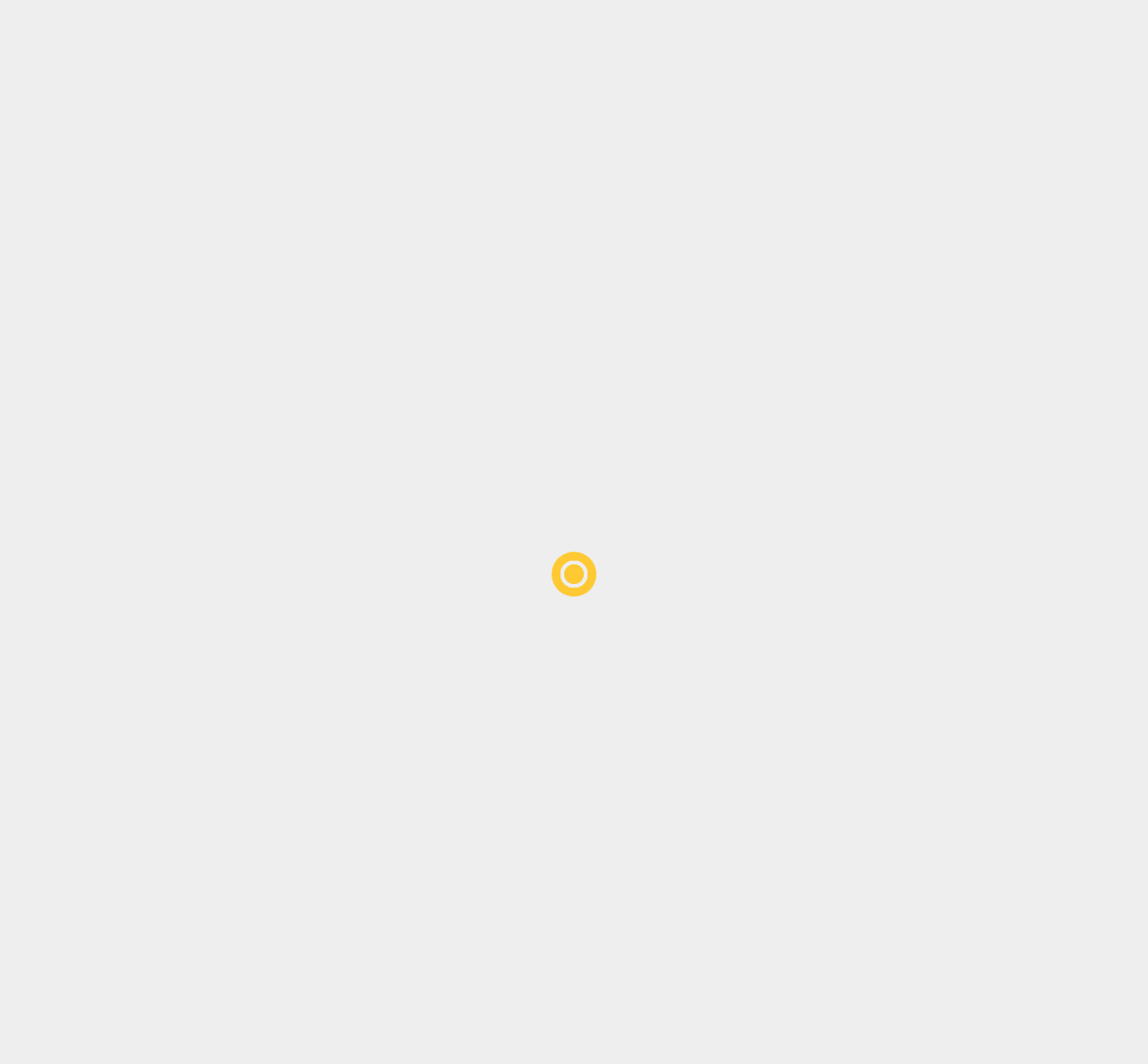Given the webpage screenshot and the description, determine the bounding box coordinates (top-left x, top-left y, bottom-right x, bottom-right y) that define the location of the UI element matching this description: Portfolio

None